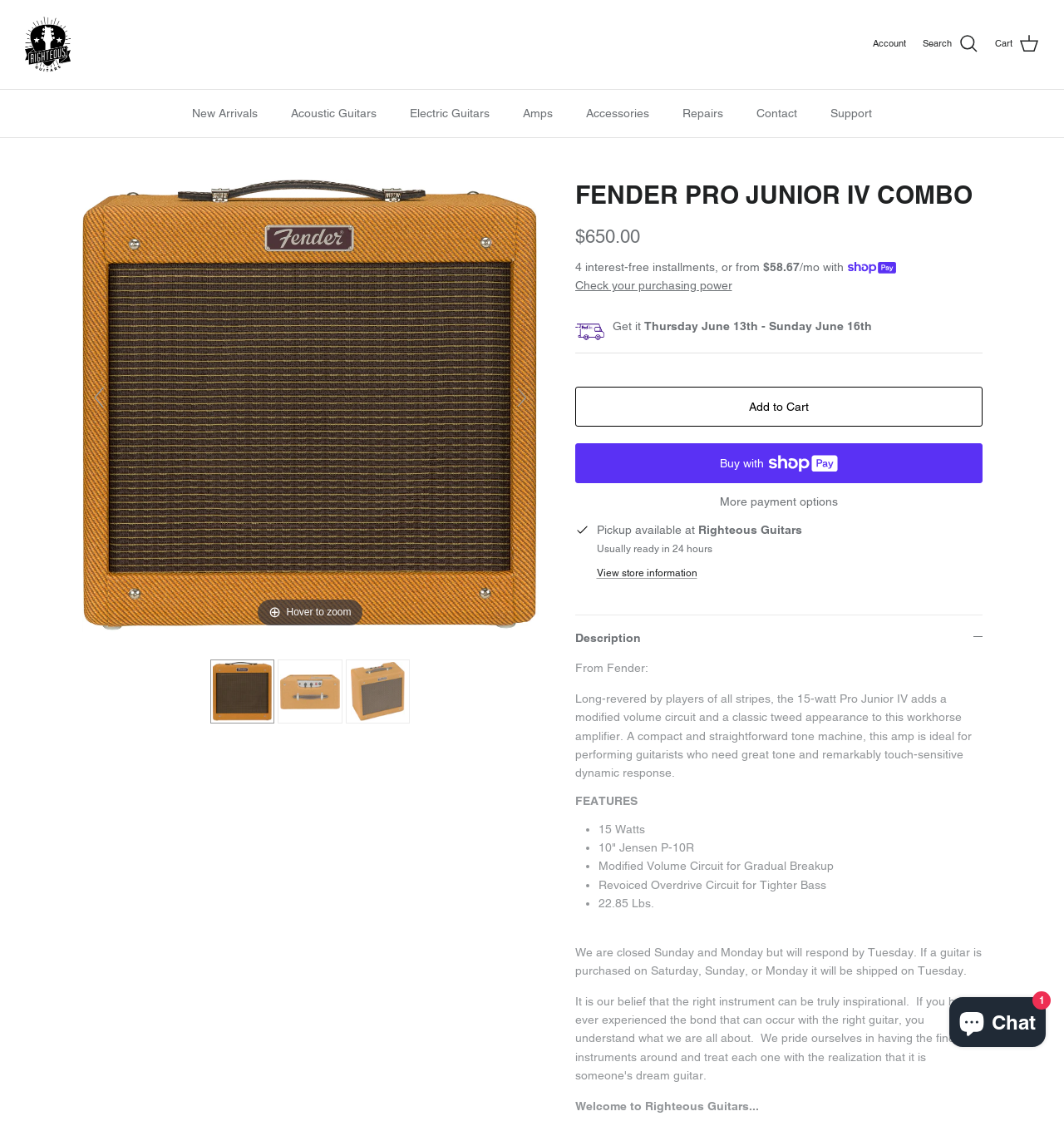Find the bounding box coordinates of the clickable element required to execute the following instruction: "Click on 'Home'". Provide the coordinates as four float numbers between 0 and 1, i.e., [left, top, right, bottom].

None